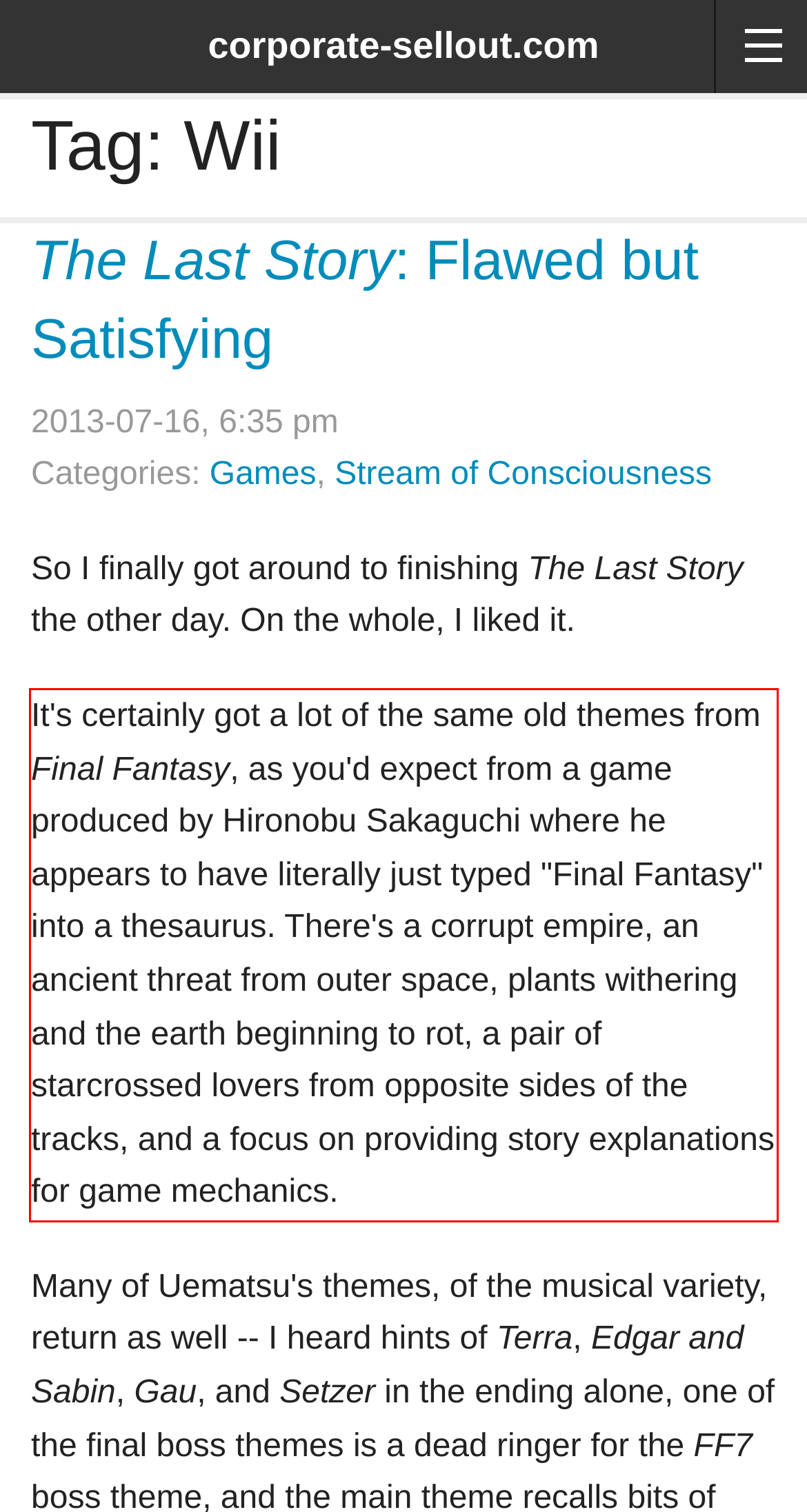Please identify and extract the text from the UI element that is surrounded by a red bounding box in the provided webpage screenshot.

It's certainly got a lot of the same old themes from Final Fantasy, as you'd expect from a game produced by Hironobu Sakaguchi where he appears to have literally just typed "Final Fantasy" into a thesaurus. There's a corrupt empire, an ancient threat from outer space, plants withering and the earth beginning to rot, a pair of starcrossed lovers from opposite sides of the tracks, and a focus on providing story explanations for game mechanics.